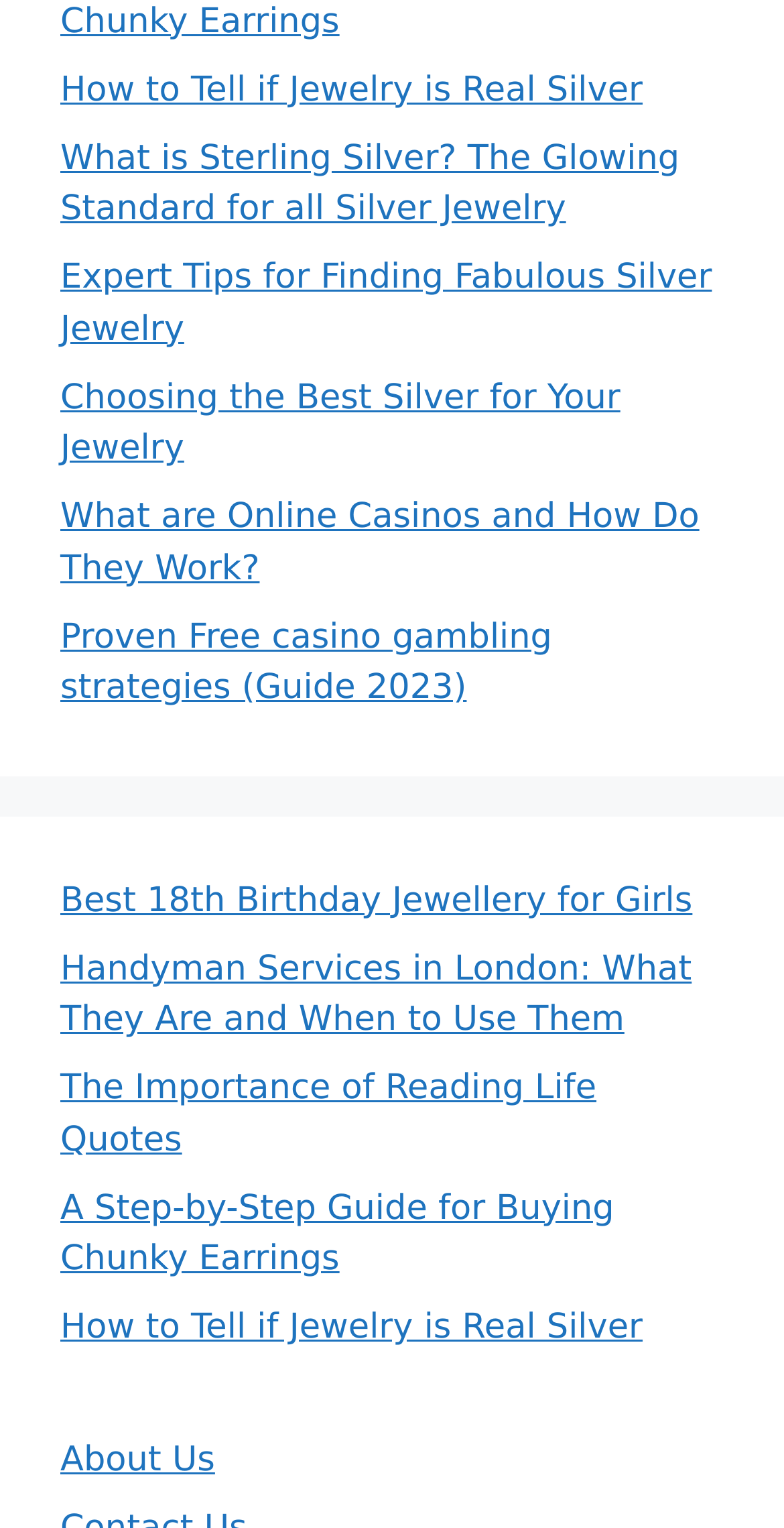Please locate the bounding box coordinates for the element that should be clicked to achieve the following instruction: "Read about how to tell if jewelry is real silver". Ensure the coordinates are given as four float numbers between 0 and 1, i.e., [left, top, right, bottom].

[0.077, 0.046, 0.82, 0.072]